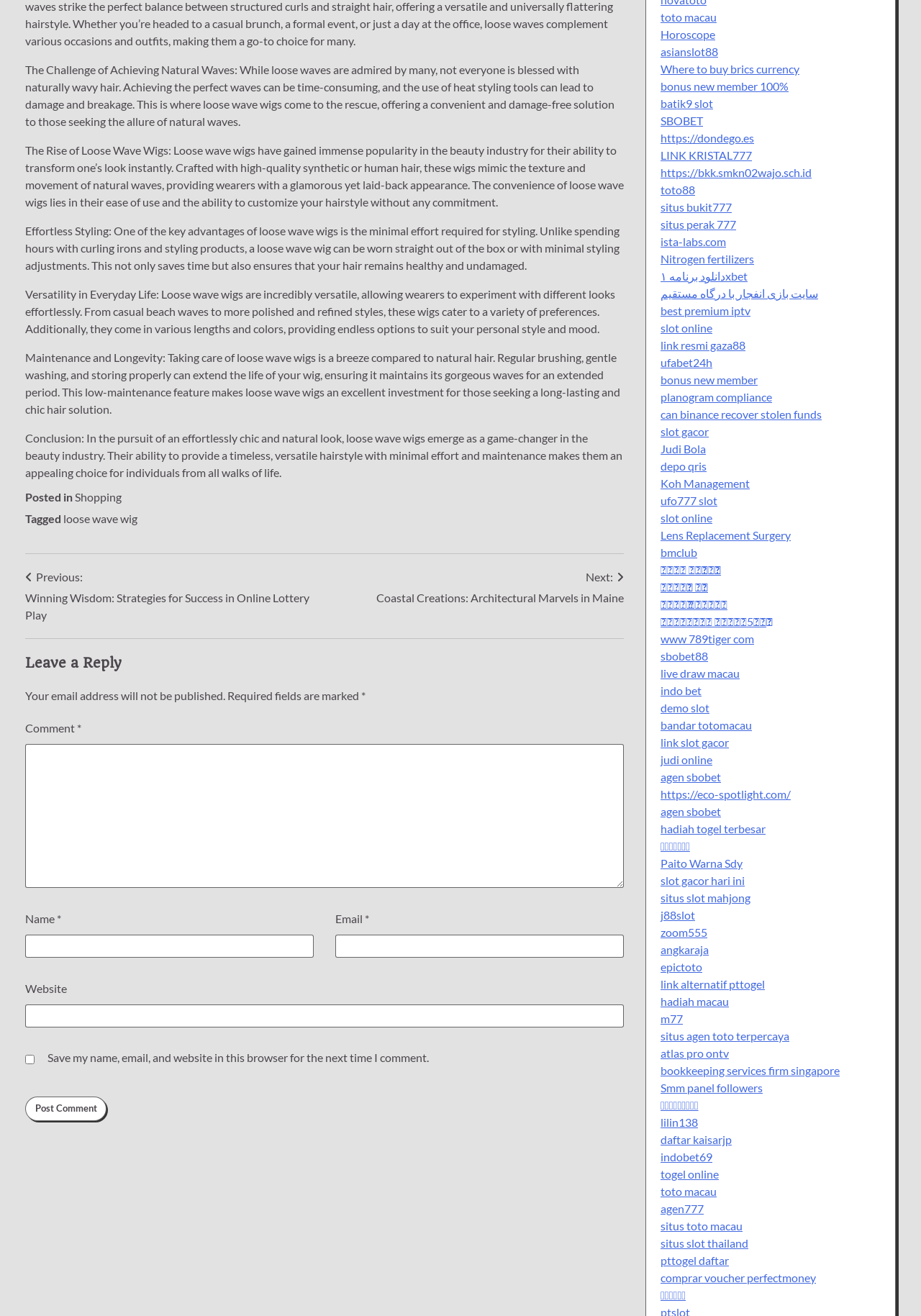Please identify the bounding box coordinates of the element that needs to be clicked to perform the following instruction: "Click the 'Shopping' link".

[0.081, 0.372, 0.132, 0.383]